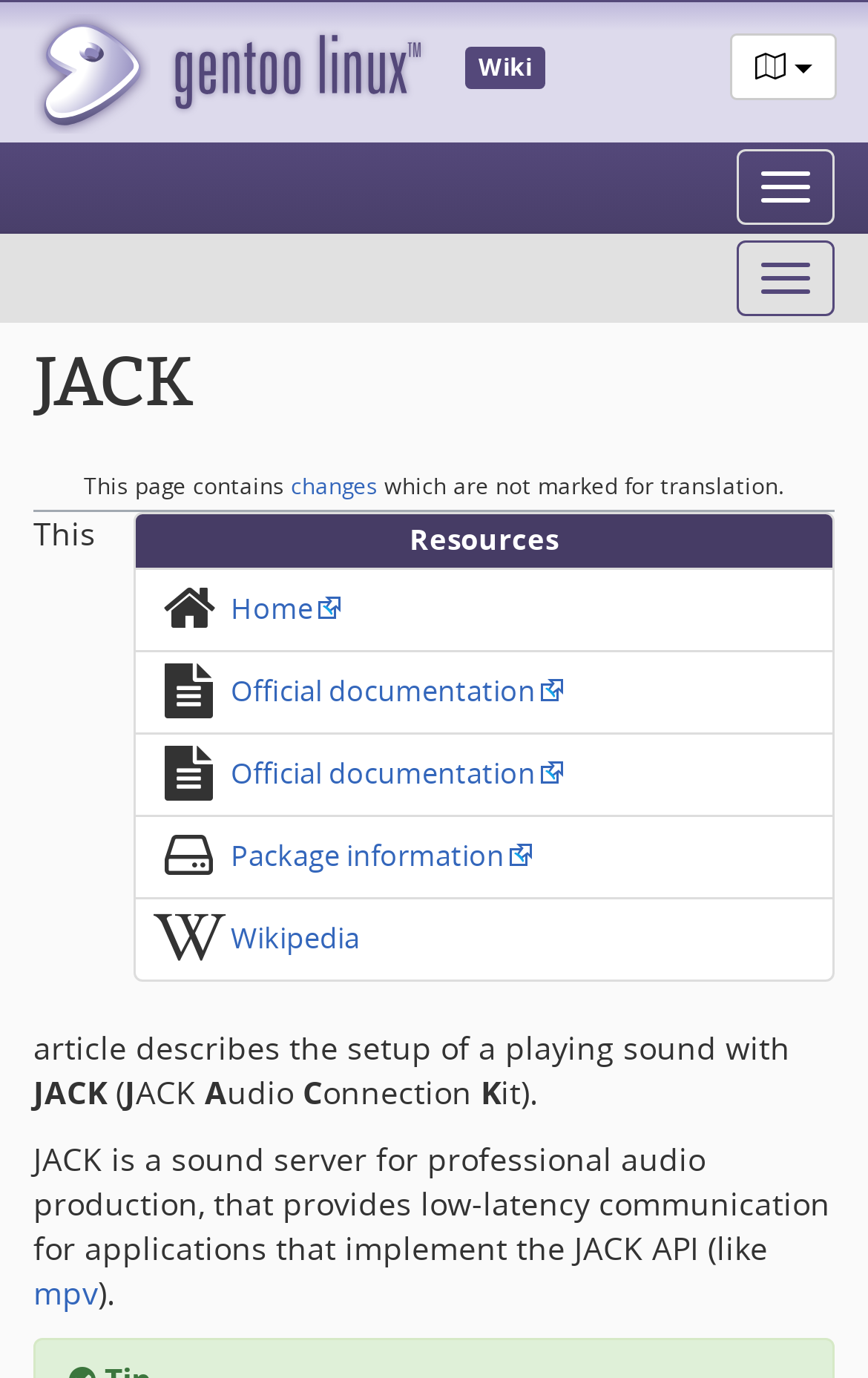What is the article about?
Give a detailed response to the question by analyzing the screenshot.

The webpage content suggests that the article is about the setup of playing sound with JACK, as indicated by the static text element with the content 'This article describes the setup of a playing sound with JACK'.